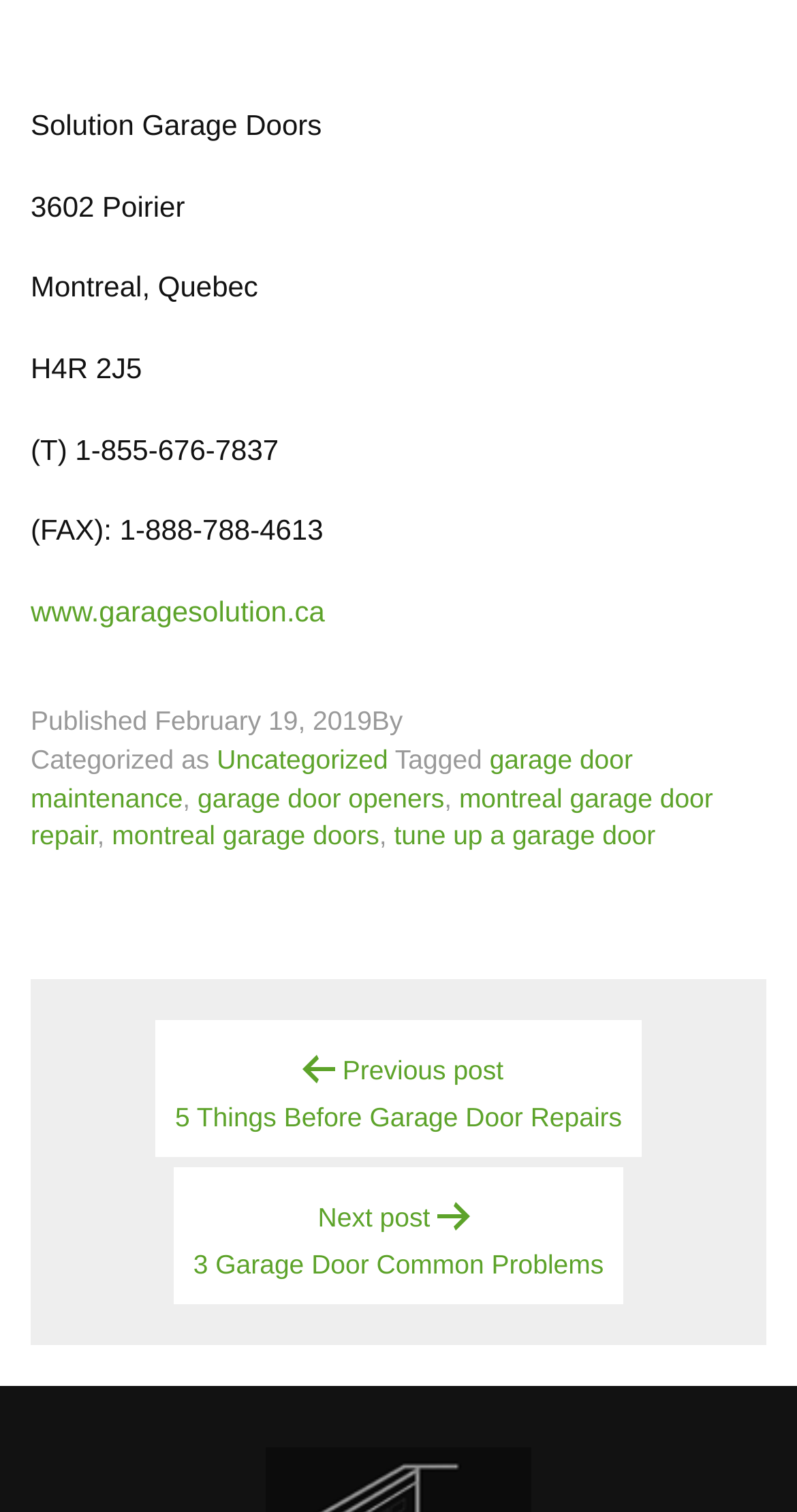Please respond to the question with a concise word or phrase:
What is the fax number?

1-888-788-4613